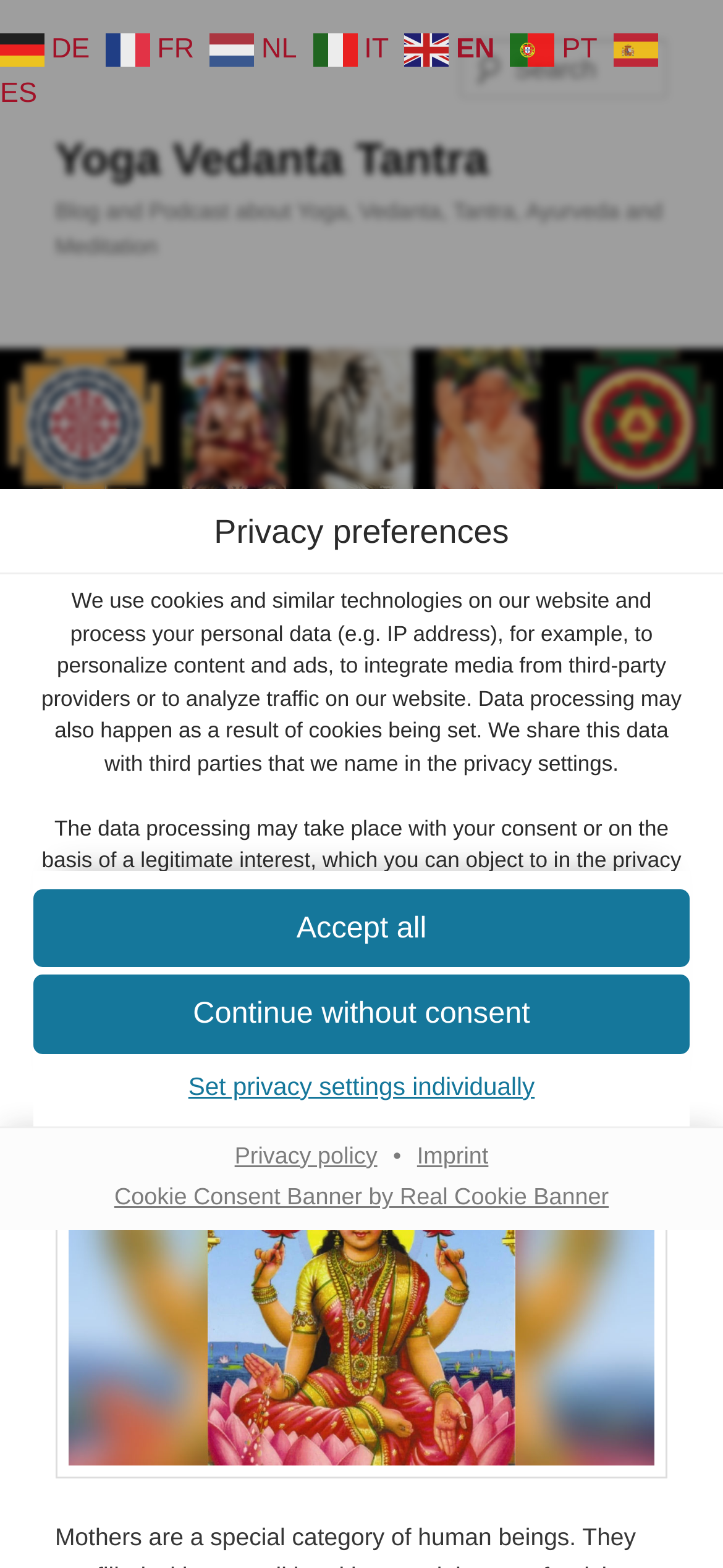How many options are provided to handle privacy settings?
Make sure to answer the question with a detailed and comprehensive explanation.

The webpage provides three options to handle privacy settings: Accept all, Continue without consent, and Set privacy settings individually.